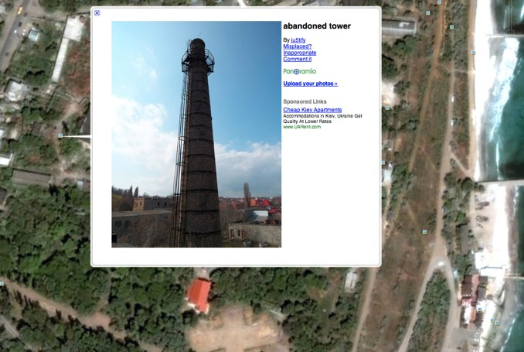Provide your answer to the question using just one word or phrase: What is visible in the distance?

The ocean